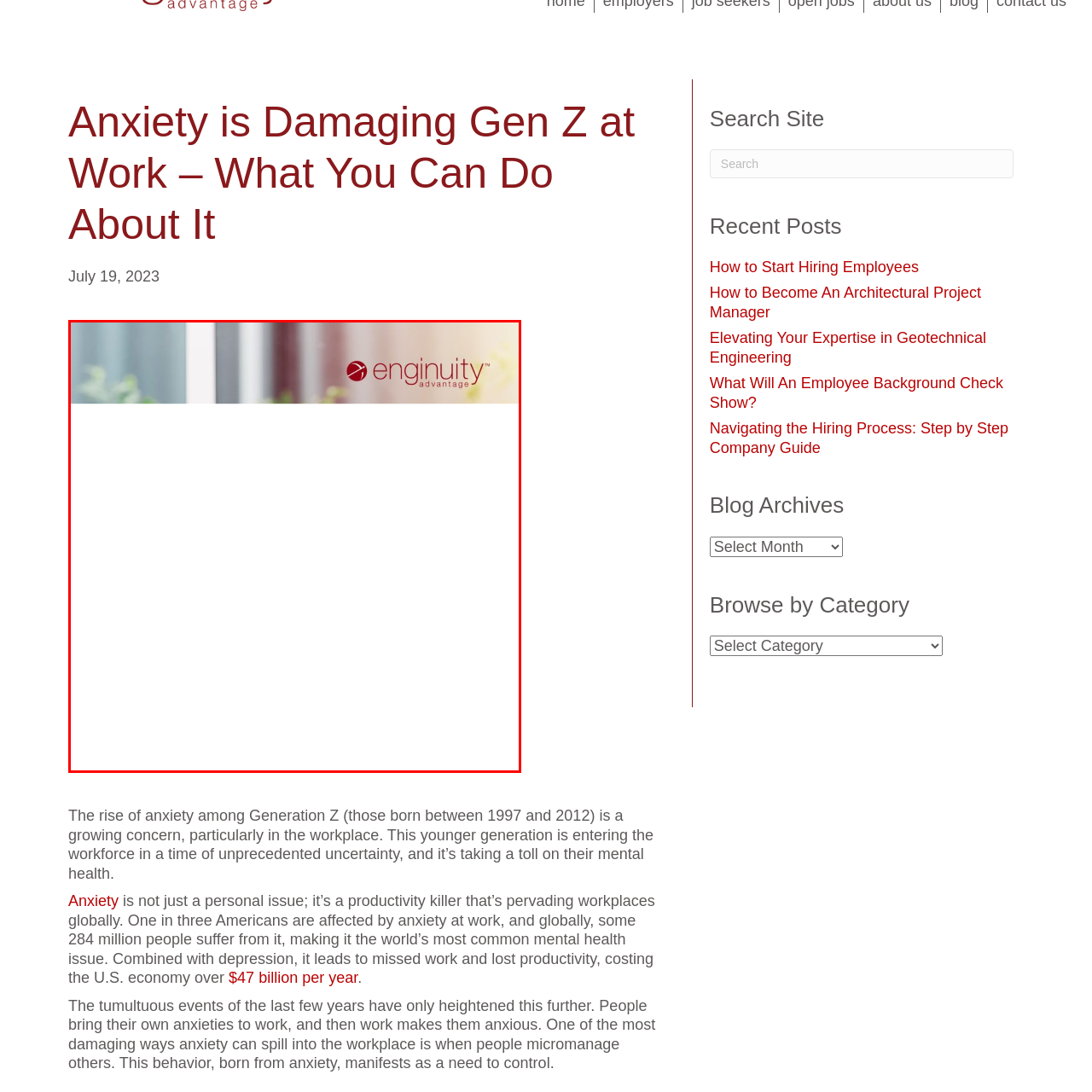Check the image highlighted by the red rectangle and provide a single word or phrase for the question:
Where does the anxiety manifest?

office environment